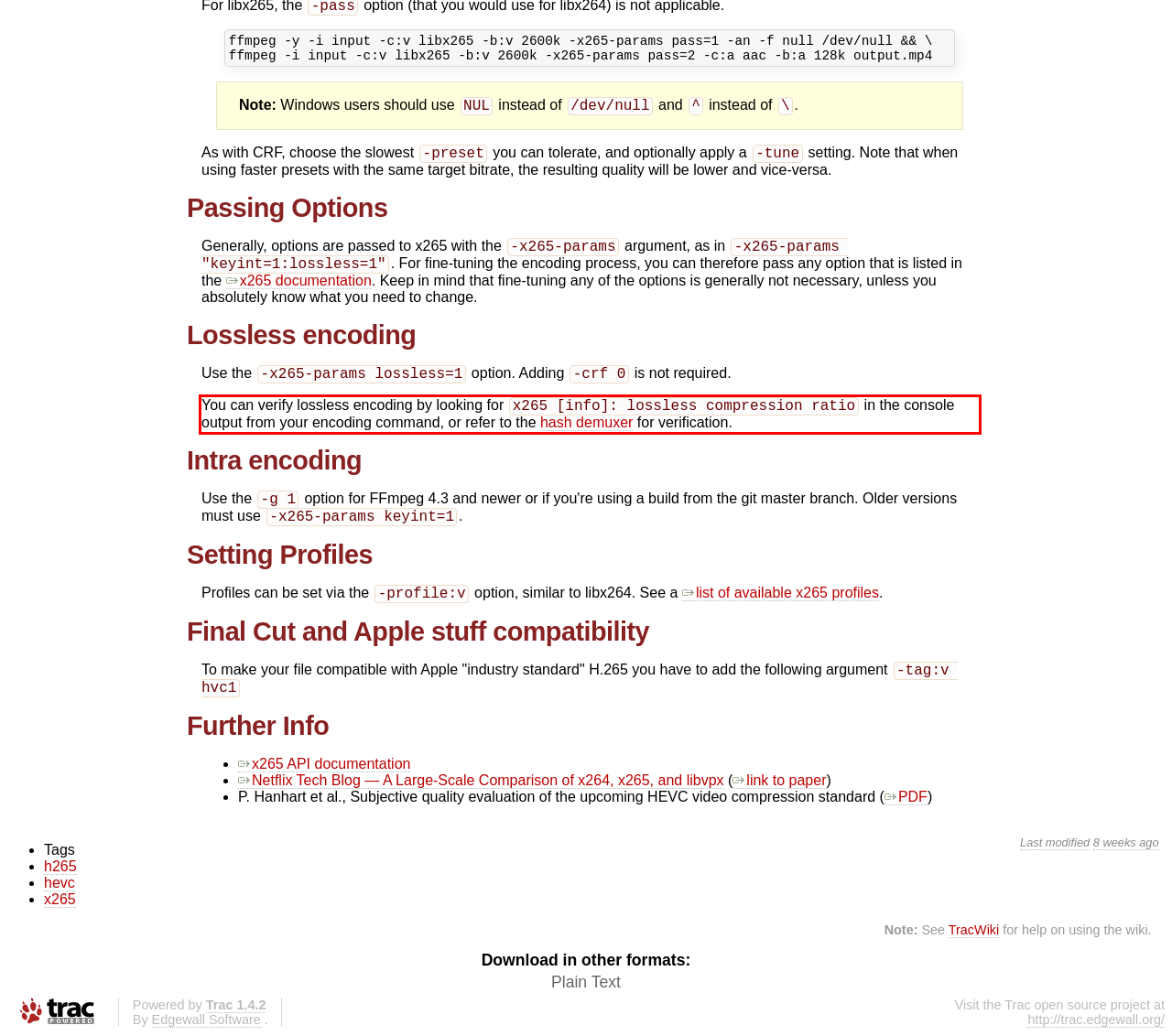Given a webpage screenshot with a red bounding box, perform OCR to read and deliver the text enclosed by the red bounding box.

You can verify lossless encoding by looking for x265 [info]: lossless compression ratio in the console output from your encoding command, or refer to the hash demuxer for verification.